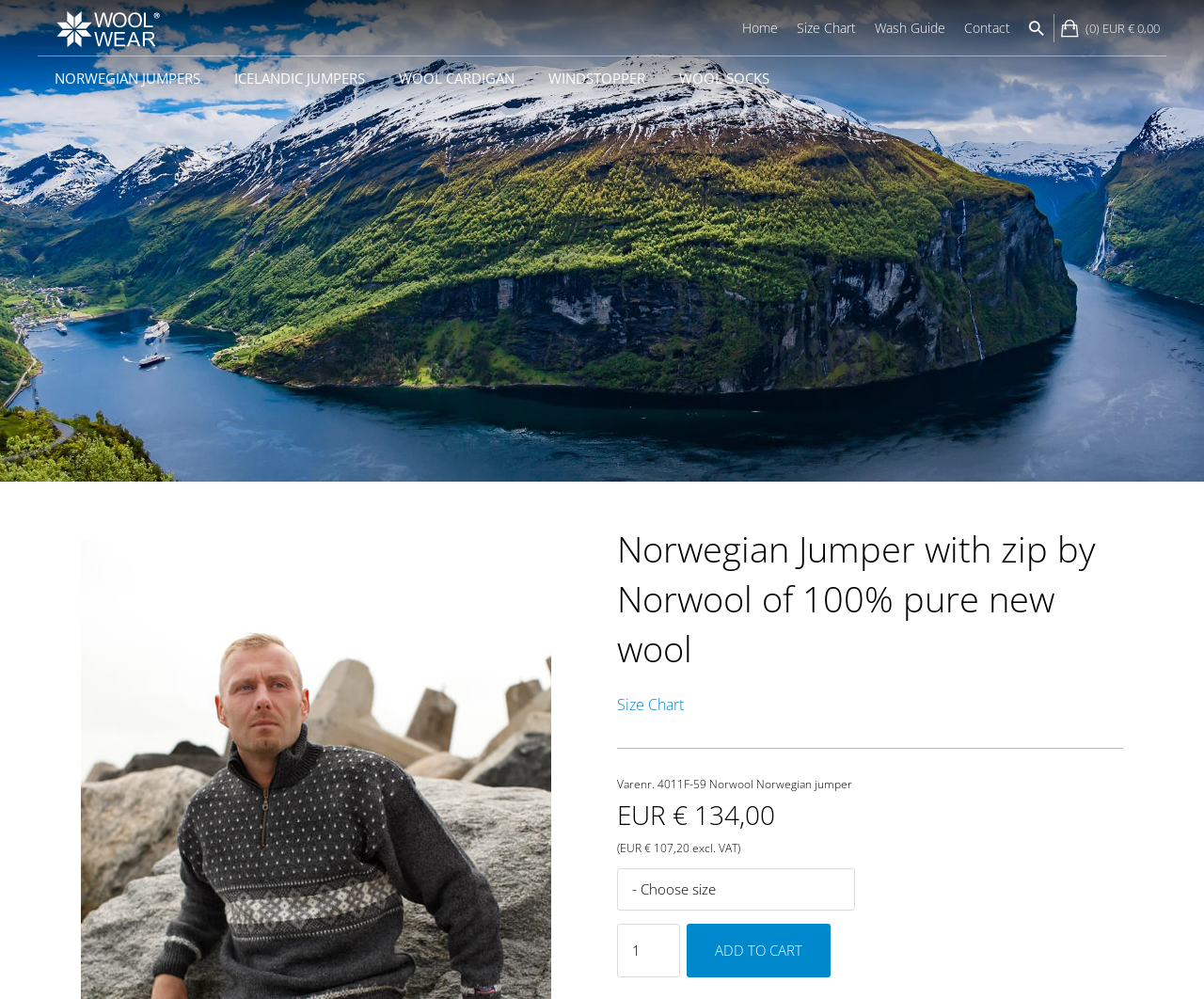Find and provide the bounding box coordinates for the UI element described with: "Contact".

[0.793, 0.014, 0.847, 0.042]